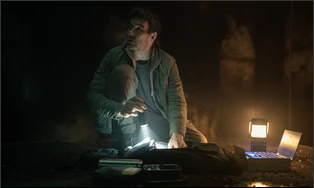Craft a detailed explanation of the image.

In a dimly lit, cavernous environment, a man is captured in a moment of tension and intrigue. He sits on the ground, his posture suggesting both wariness and determination. Clad in a light green jacket, he shines a handheld flashlight around him, illuminating the shadows that loom in the backdrop. Beside him, a backpack lays open, its contents partially visible, including a glowing lantern and various tools. The atmosphere is thick with anticipation, hinting at a storyline filled with mystery and survival. This image is associated with the review of the Netflix dark comedy "Bodkin," where such suspenseful elements are central to the plot. The lighting and expression on the man's face convey a sense of urgency, drawing the viewer into the narrative unfolding within the series.